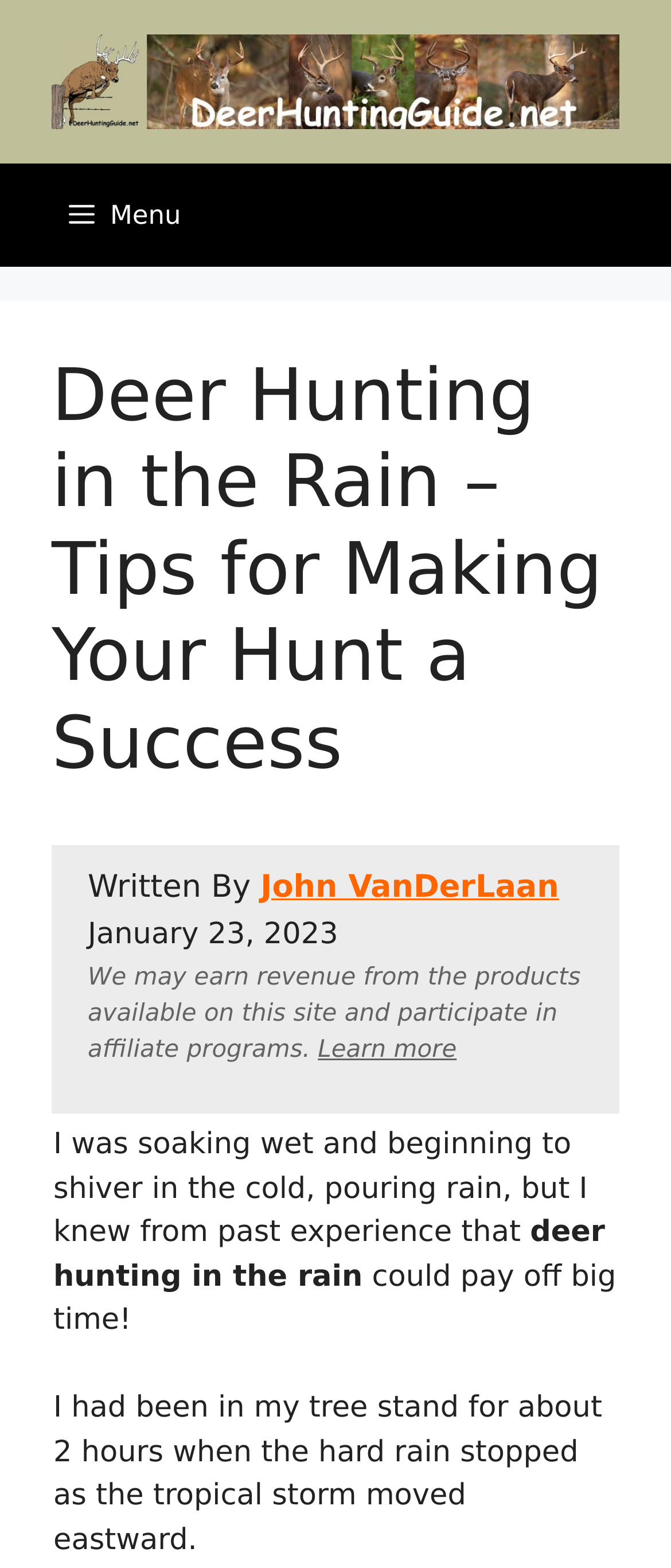From the webpage screenshot, identify the region described by alt="Deer Hunting Guide". Provide the bounding box coordinates as (top-left x, top-left y, bottom-right x, bottom-right y), with each value being a floating point number between 0 and 1.

[0.077, 0.041, 0.923, 0.063]